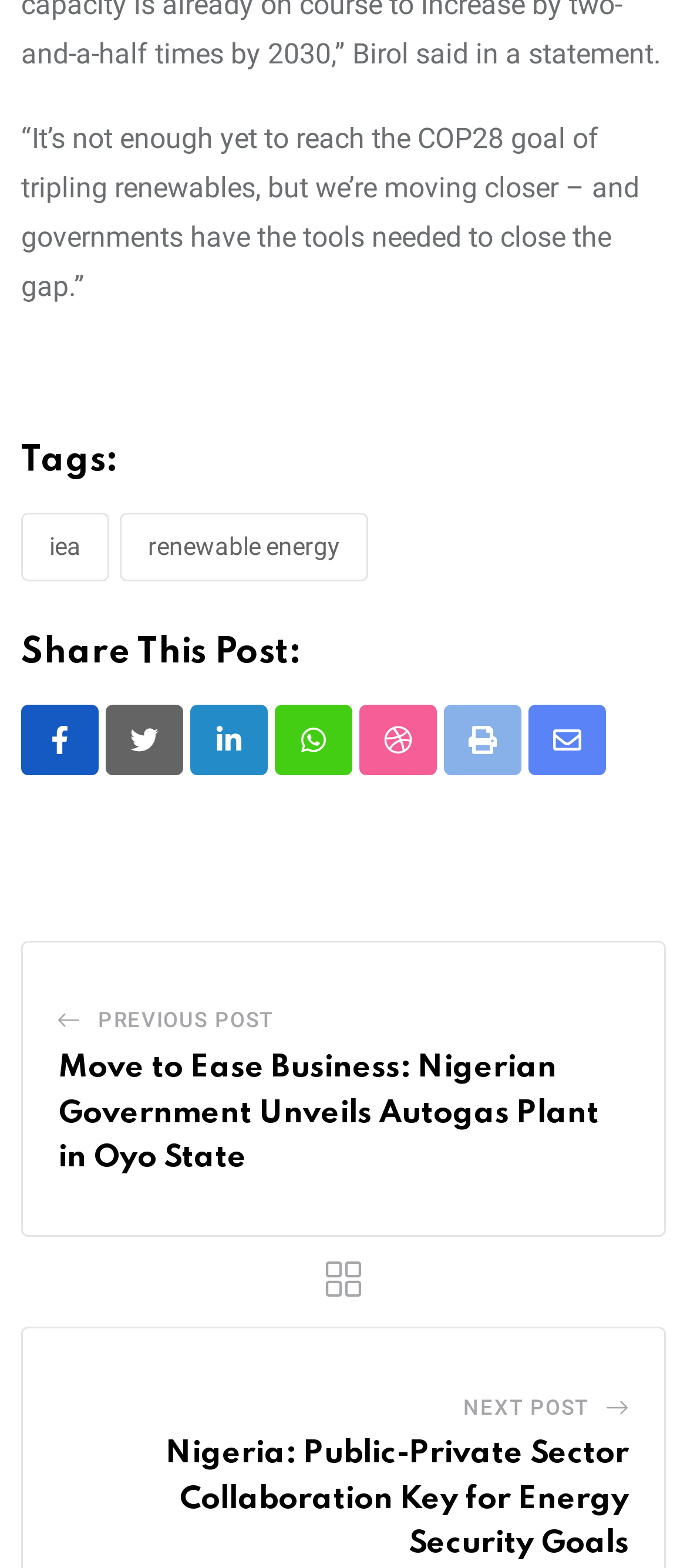What is the purpose of the links at the bottom?
Please look at the screenshot and answer using one word or phrase.

Share or navigate to other posts